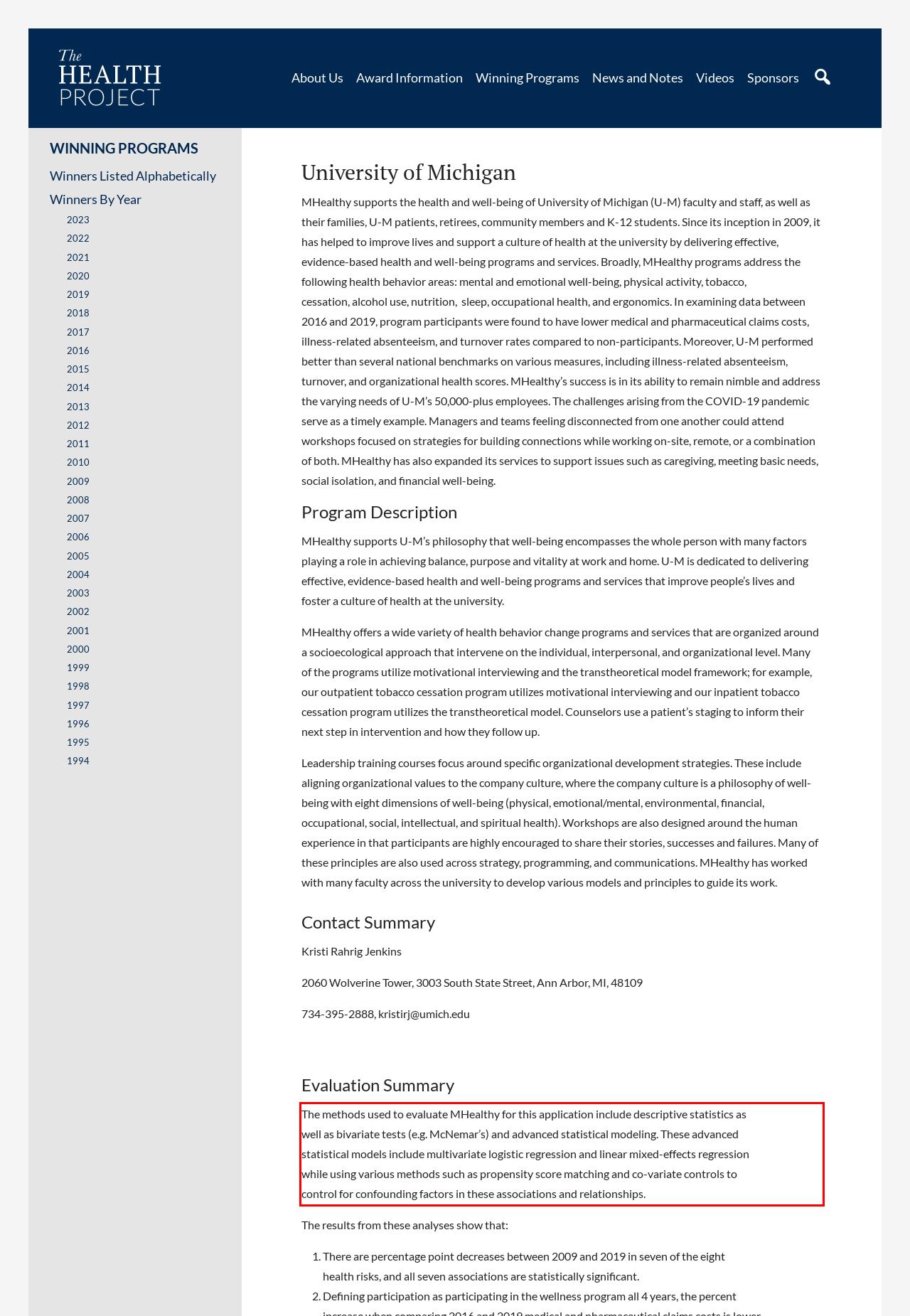Given a webpage screenshot, locate the red bounding box and extract the text content found inside it.

The methods used to evaluate MHealthy for this application include descriptive statistics as well as bivariate tests (e.g. McNemar’s) and advanced statistical modeling. These advanced statistical models include multivariate logistic regression and linear mixed-effects regression while using various methods such as propensity score matching and co-variate controls to control for confounding factors in these associations and relationships.